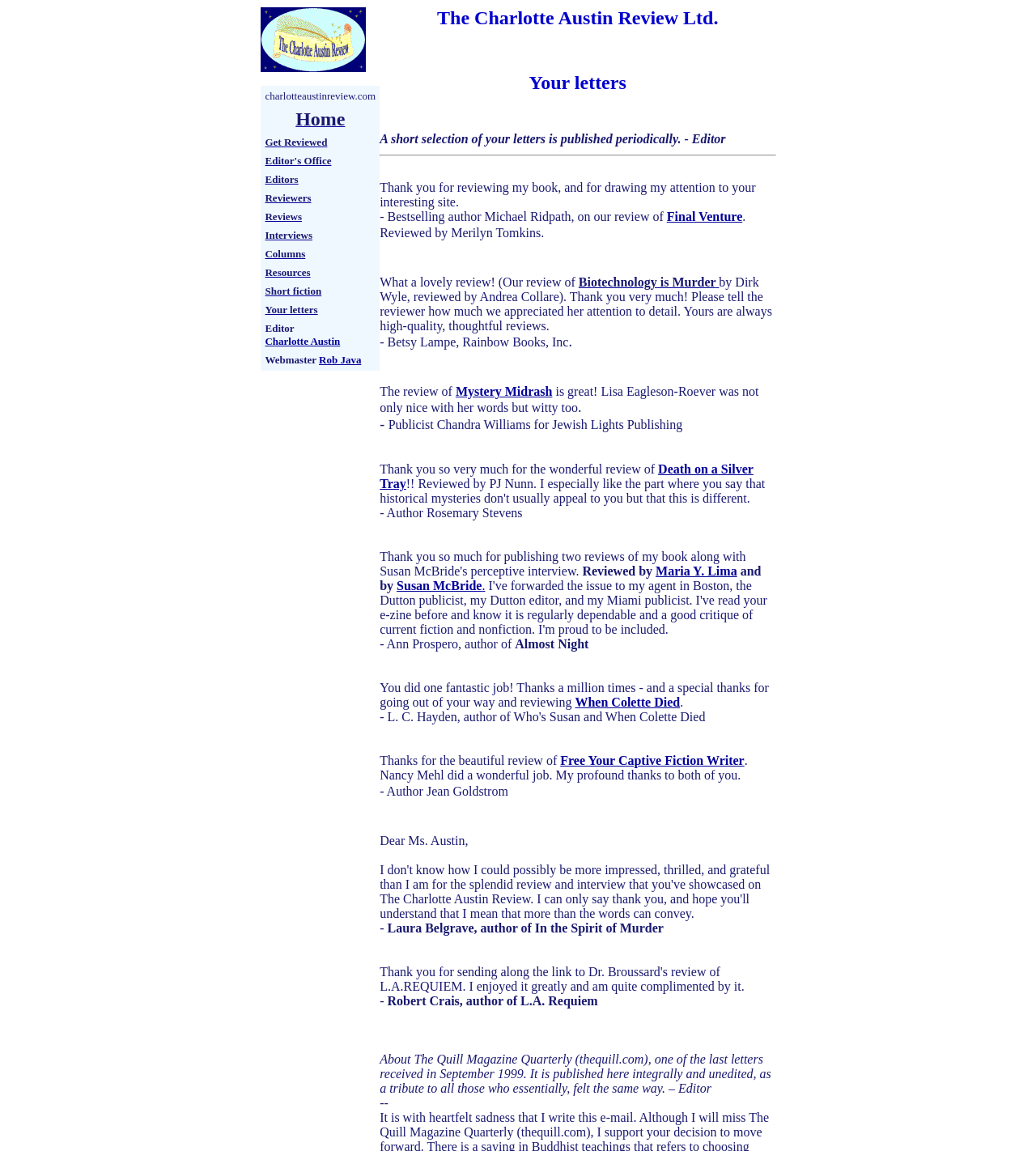Identify the bounding box for the given UI element using the description provided. Coordinates should be in the format (top-left x, top-left y, bottom-right x, bottom-right y) and must be between 0 and 1. Here is the description: Your letters

[0.256, 0.262, 0.307, 0.274]